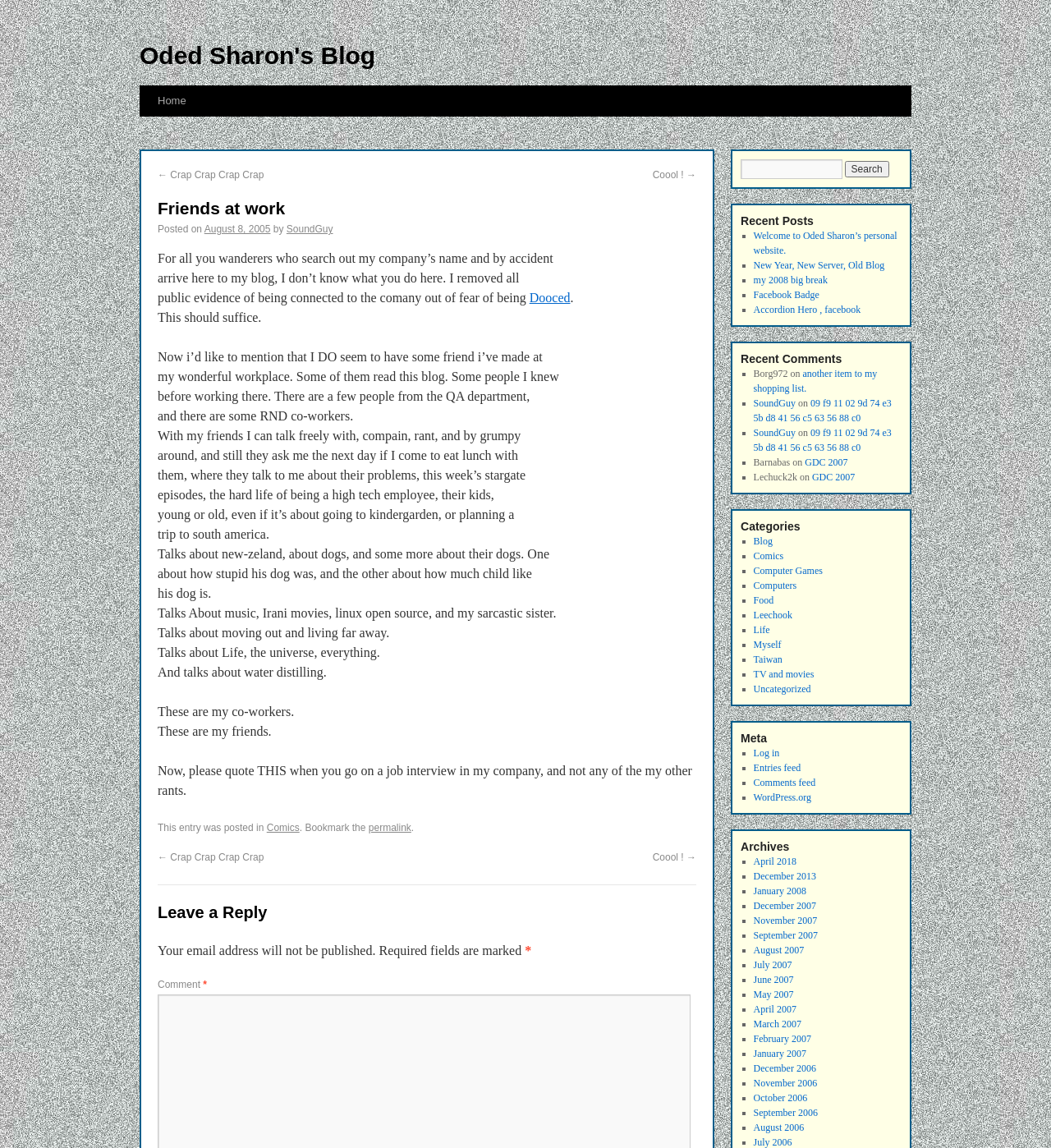What is the title of this blog post?
Refer to the screenshot and respond with a concise word or phrase.

Friends at work